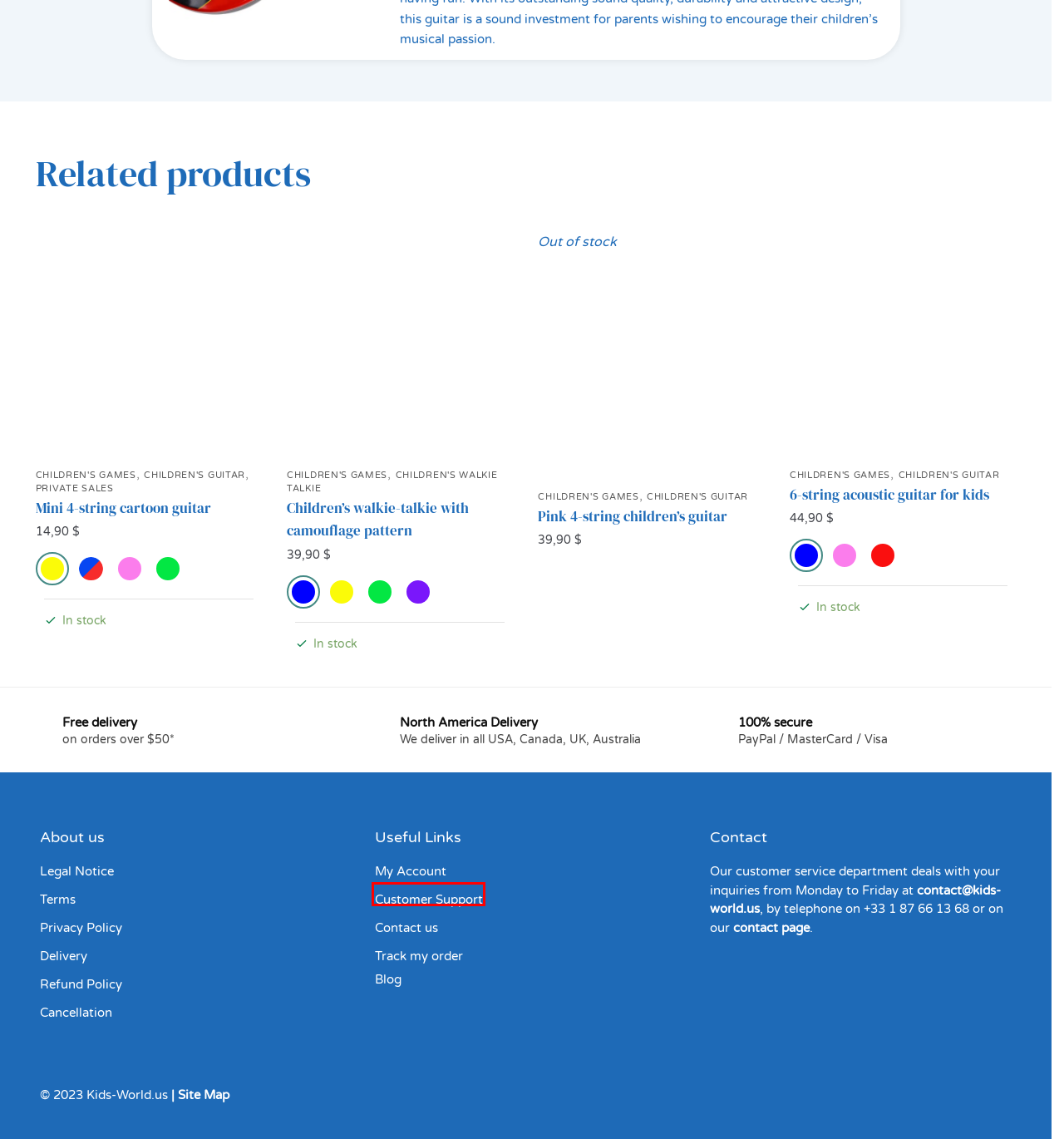Look at the screenshot of a webpage, where a red bounding box highlights an element. Select the best description that matches the new webpage after clicking the highlighted element. Here are the candidates:
A. 6-string acoustic guitar for kids • Kids World
B. Delivery • Kids World
C. Cart • Kids World
D. My Account • Kids World
E. Customer Support • Kids World
F. Suivez votre commande - enfant-world
G. Pink 4-string children's guitar • Kids World
H. Children's games • Kids World

E